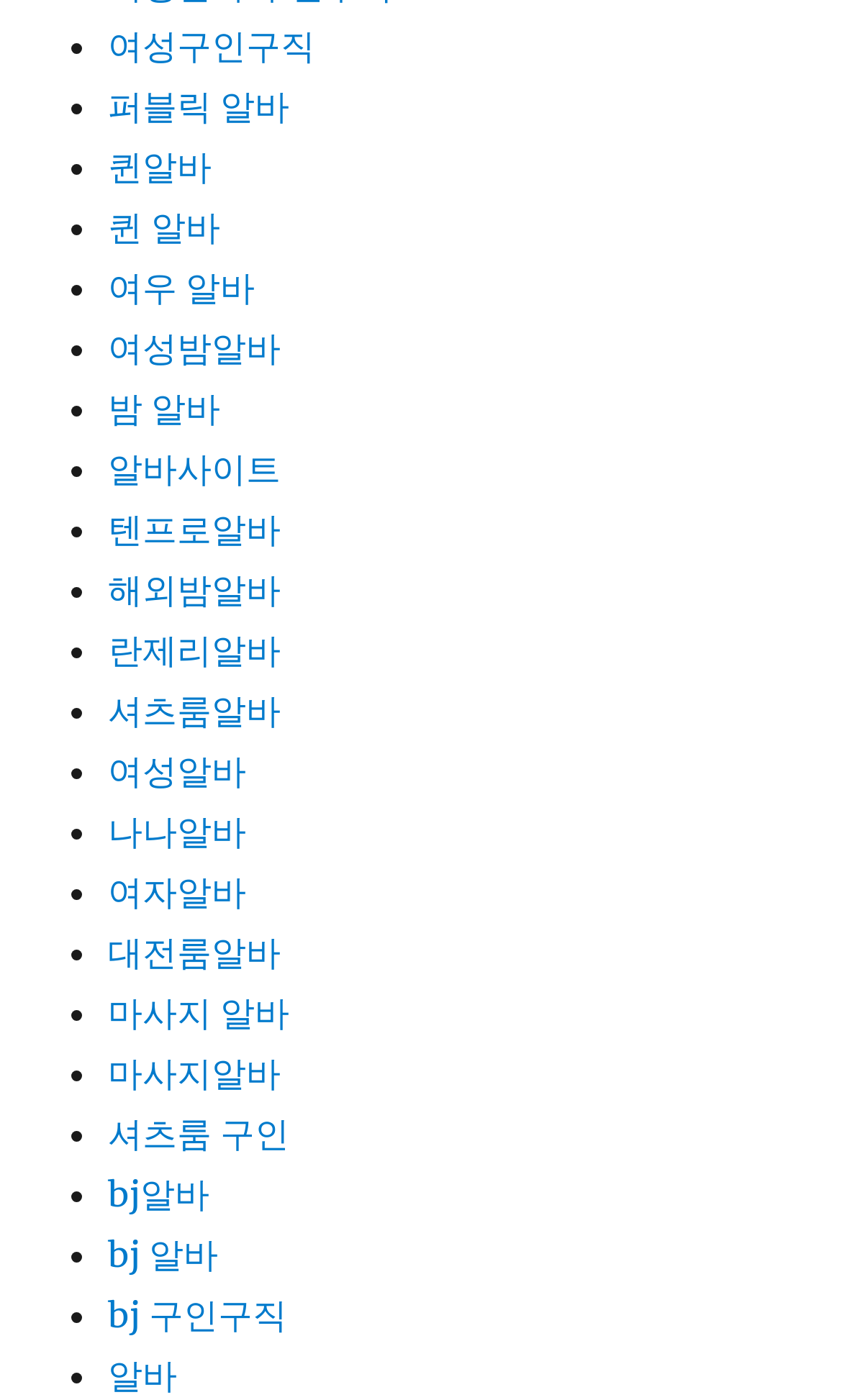Please provide a one-word or short phrase answer to the question:
What is the first link on the webpage?

여성구인구직